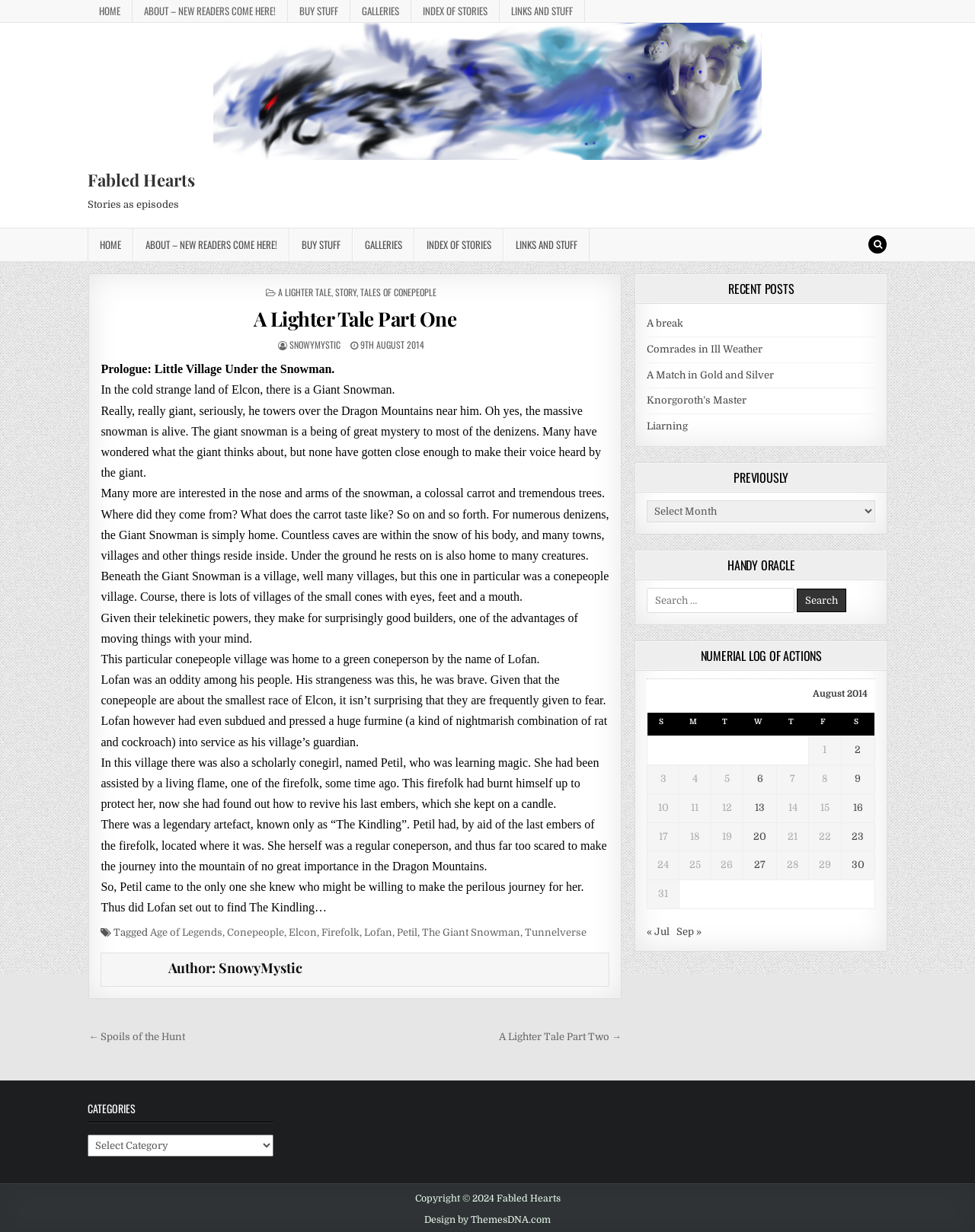Use the details in the image to answer the question thoroughly: 
What is the name of the coneperson who is brave?

The question asks for the name of the coneperson who is brave, which can be found in the text 'Lofan was an oddity among his people. His strangeness was this, he was brave.' located in the main content area of the webpage.